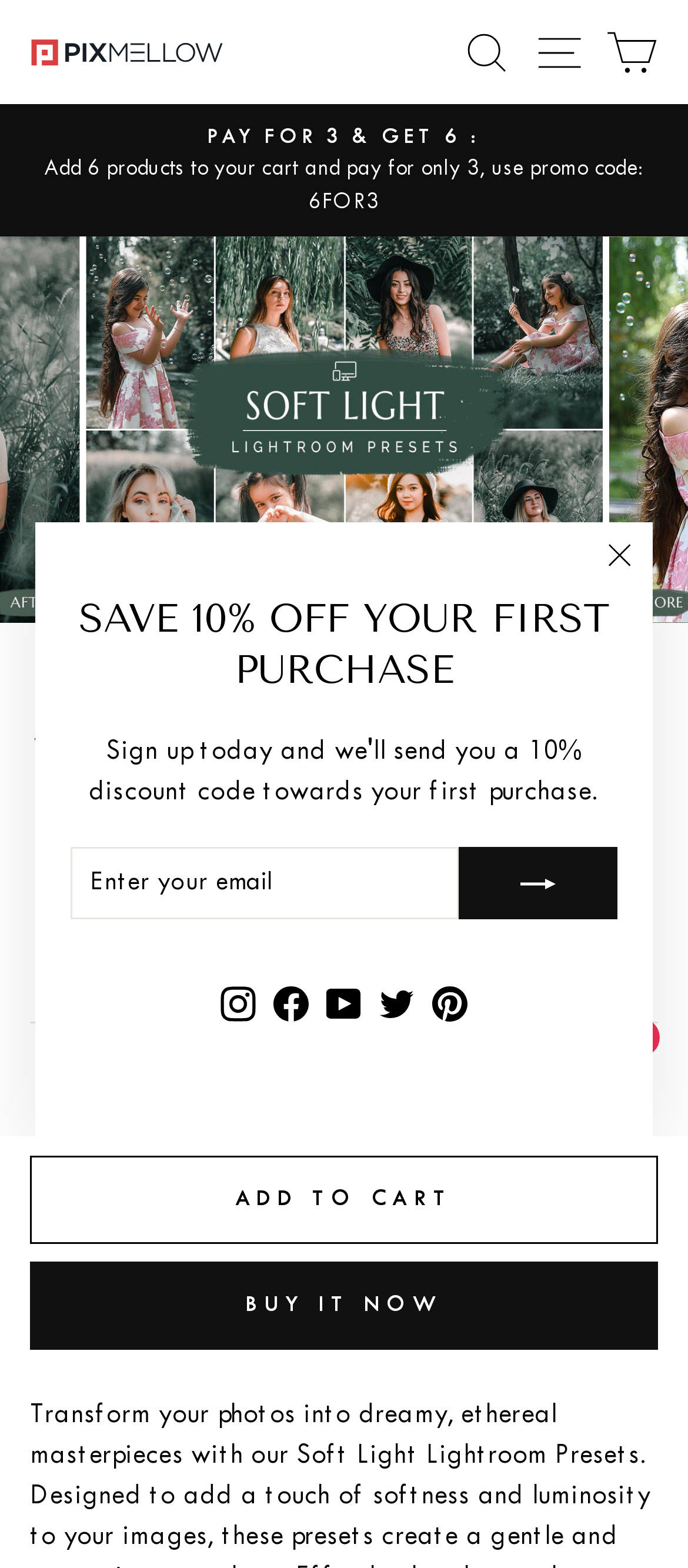How many pages are there?
Look at the image and answer the question with a single word or phrase.

11